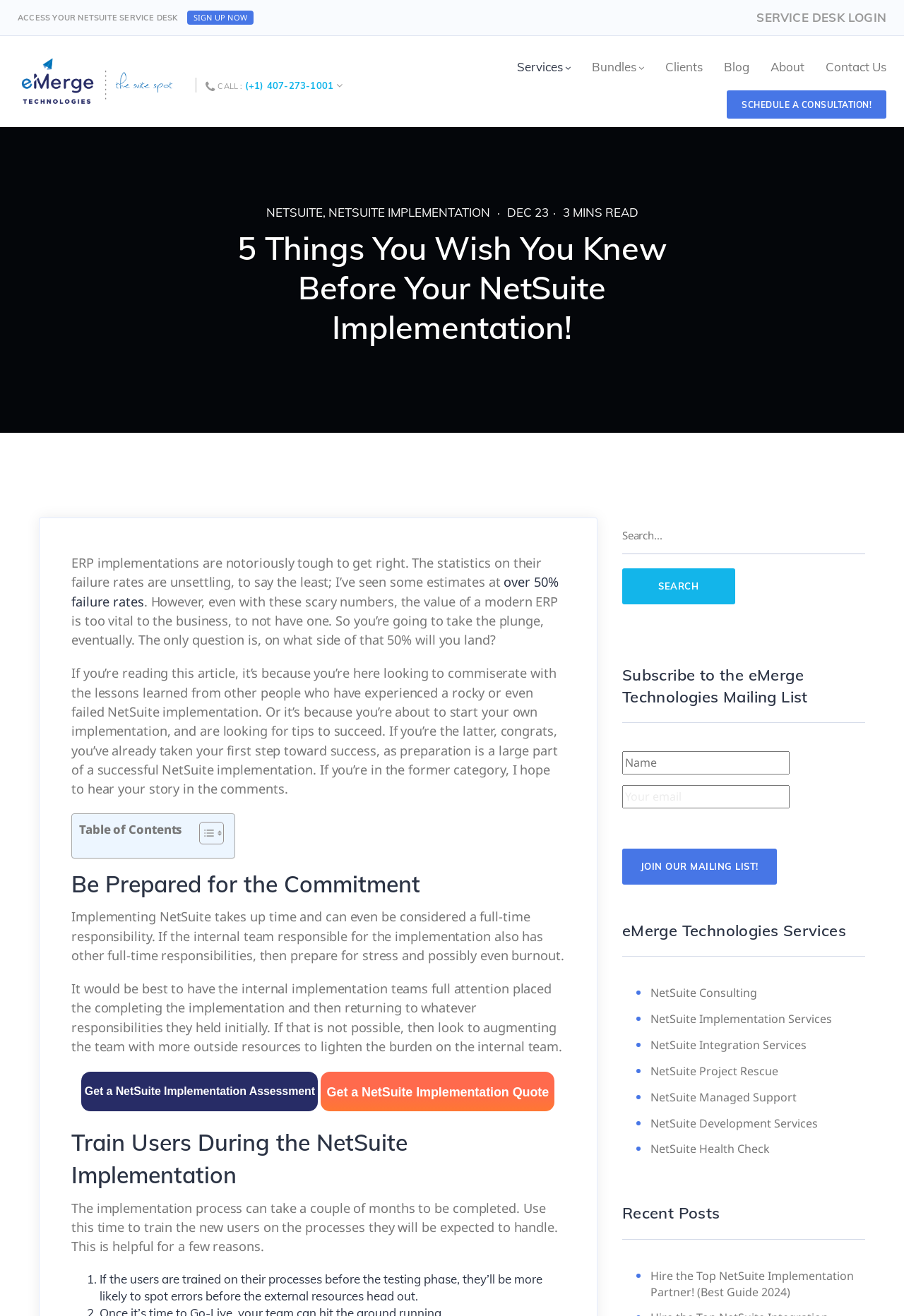Please provide the bounding box coordinates for the element that needs to be clicked to perform the following instruction: "Search for something". The coordinates should be given as four float numbers between 0 and 1, i.e., [left, top, right, bottom].

[0.688, 0.393, 0.957, 0.421]